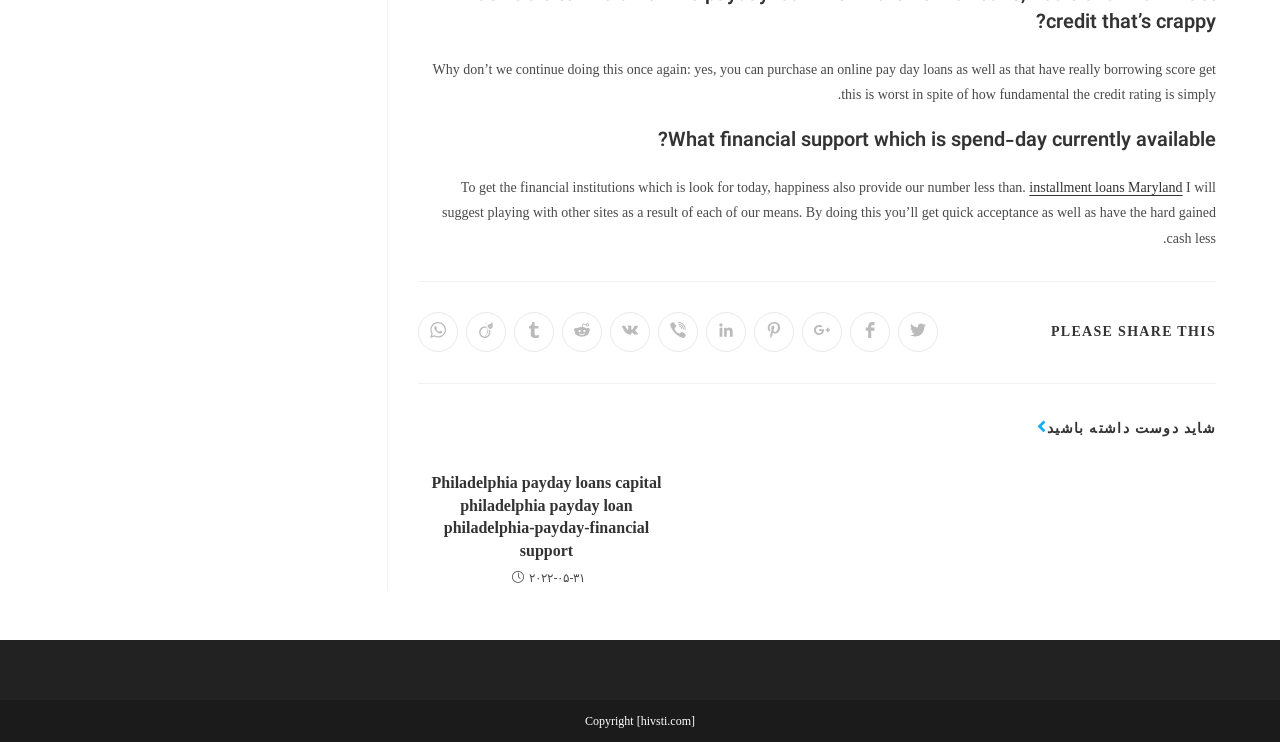Locate the UI element described as follows: "Cast & Crew". Return the bounding box coordinates as four float numbers between 0 and 1 in the order [left, top, right, bottom].

None